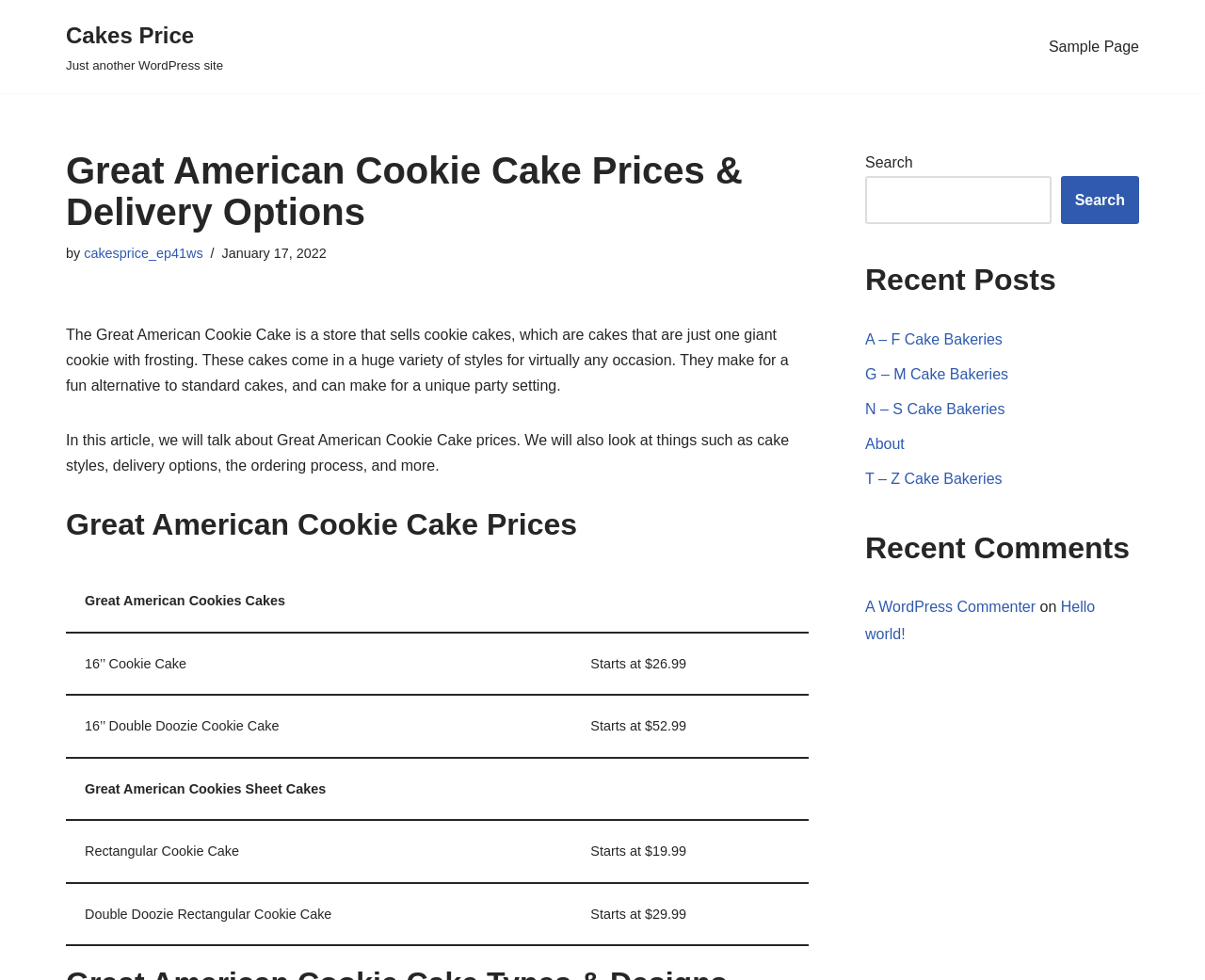How many types of cookie cakes are listed in the table?
Refer to the image and provide a one-word or short phrase answer.

5